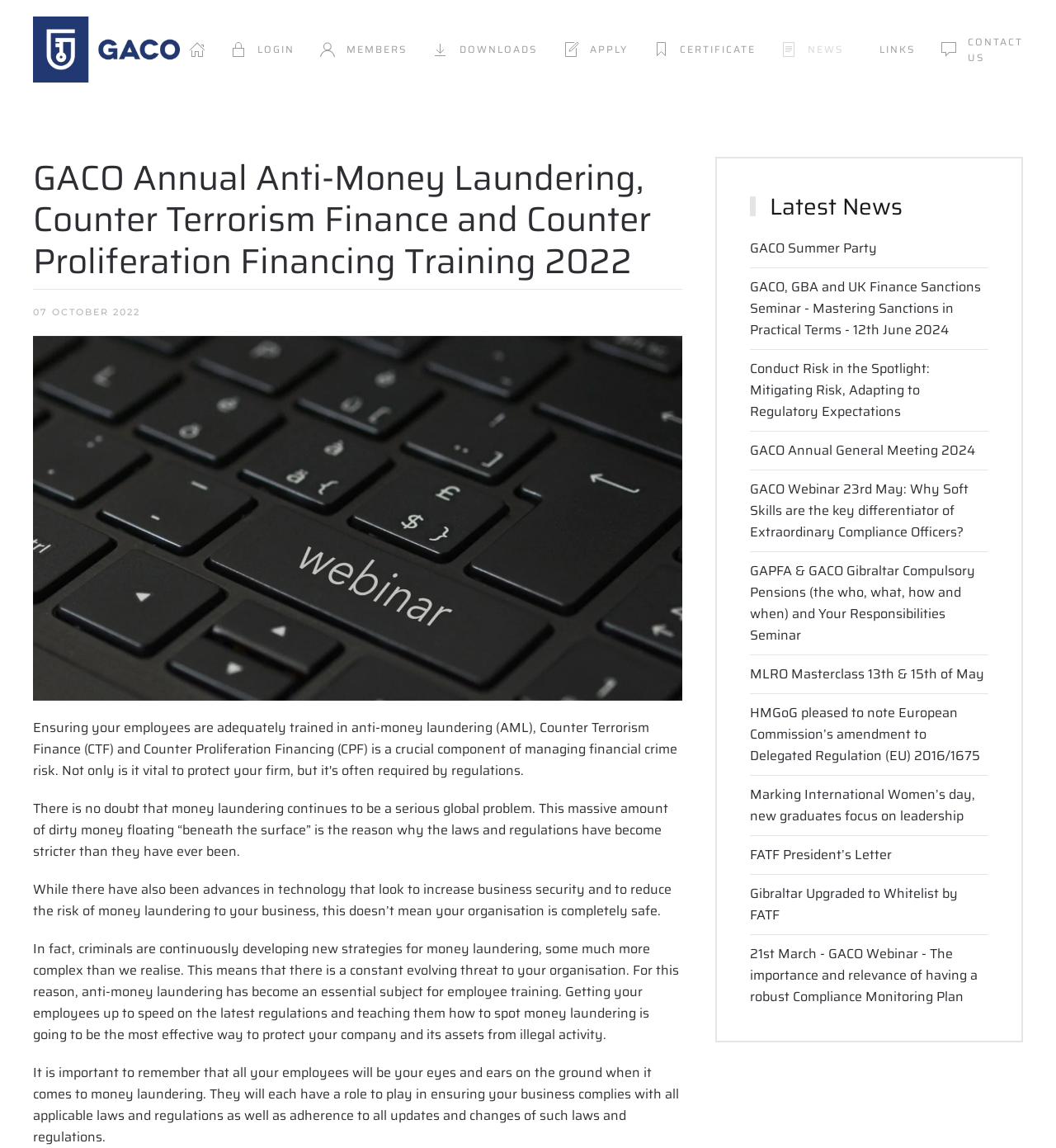Find the bounding box of the element with the following description: "GACO Annual General Meeting 2024". The coordinates must be four float numbers between 0 and 1, formatted as [left, top, right, bottom].

[0.71, 0.383, 0.923, 0.401]